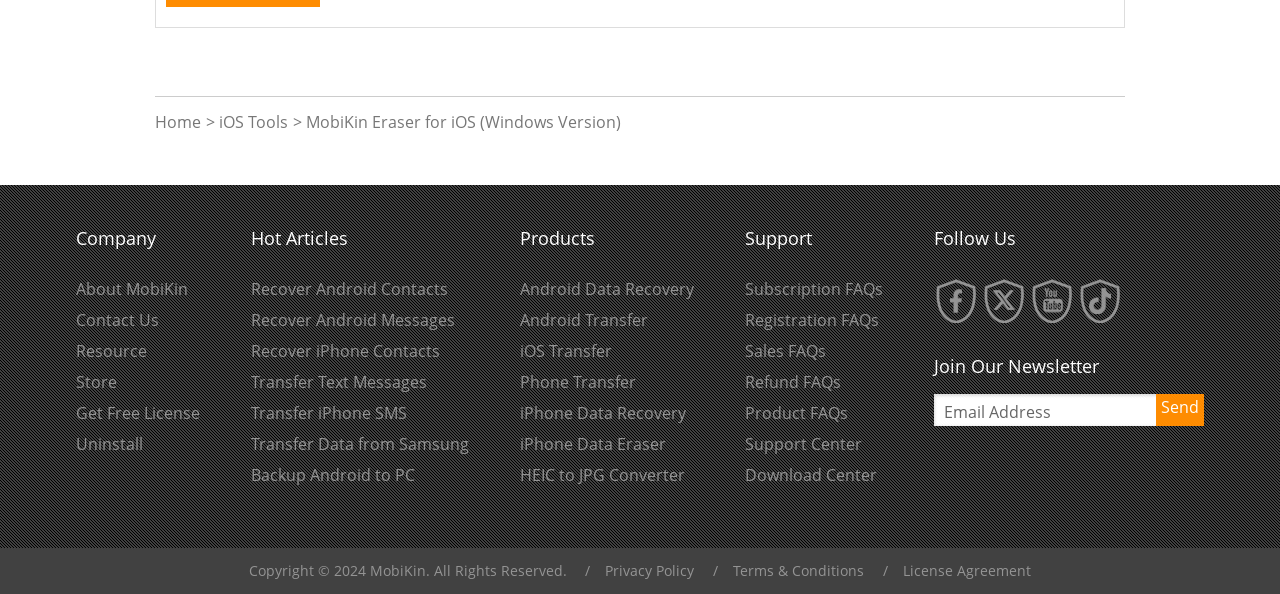Please find the bounding box coordinates for the clickable element needed to perform this instruction: "Click on Home".

[0.121, 0.186, 0.157, 0.223]